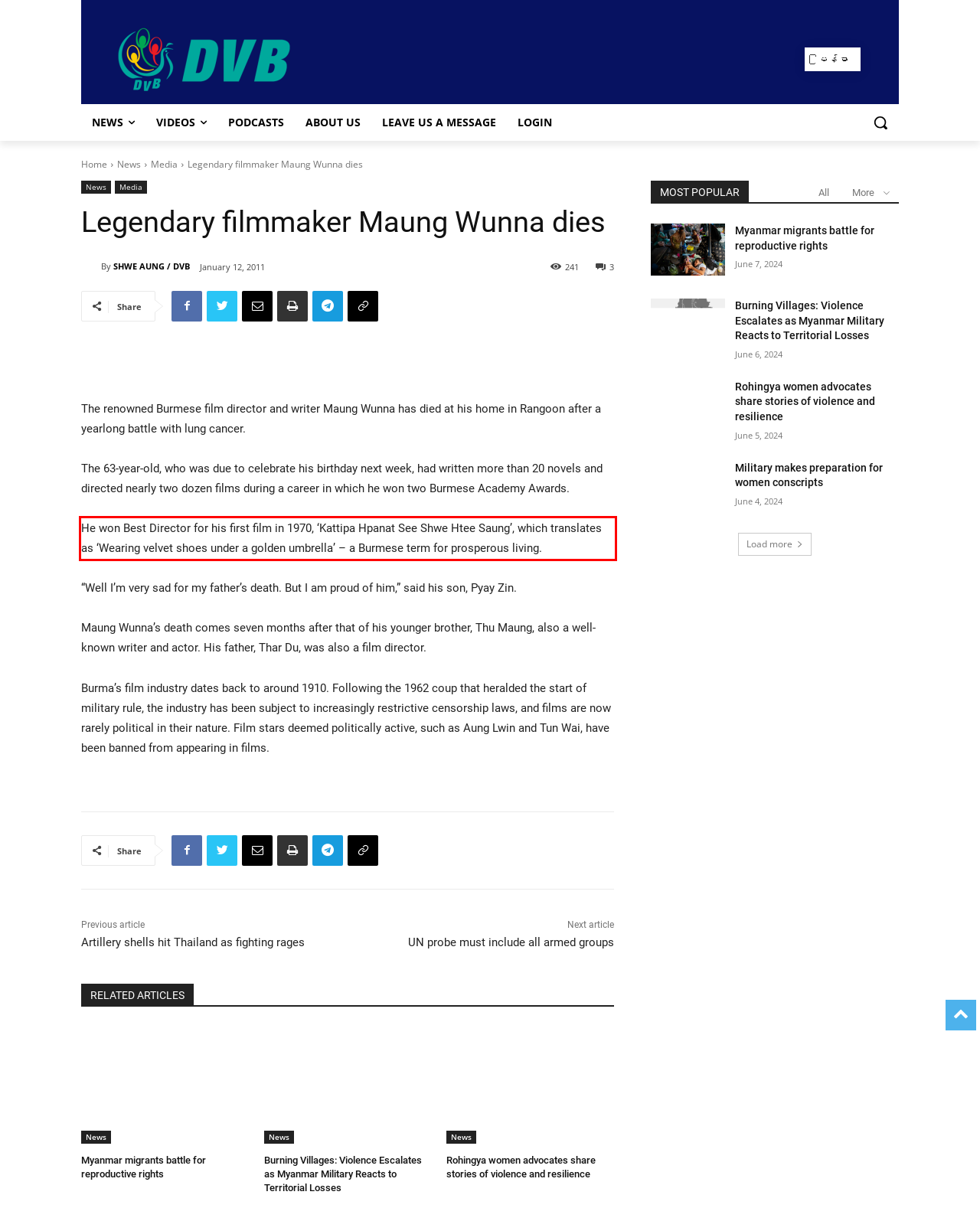Identify the red bounding box in the webpage screenshot and perform OCR to generate the text content enclosed.

He won Best Director for his first film in 1970, ‘Kattipa Hpanat See Shwe Htee Saung’, which translates as ‘Wearing velvet shoes under a golden umbrella’ – a Burmese term for prosperous living.